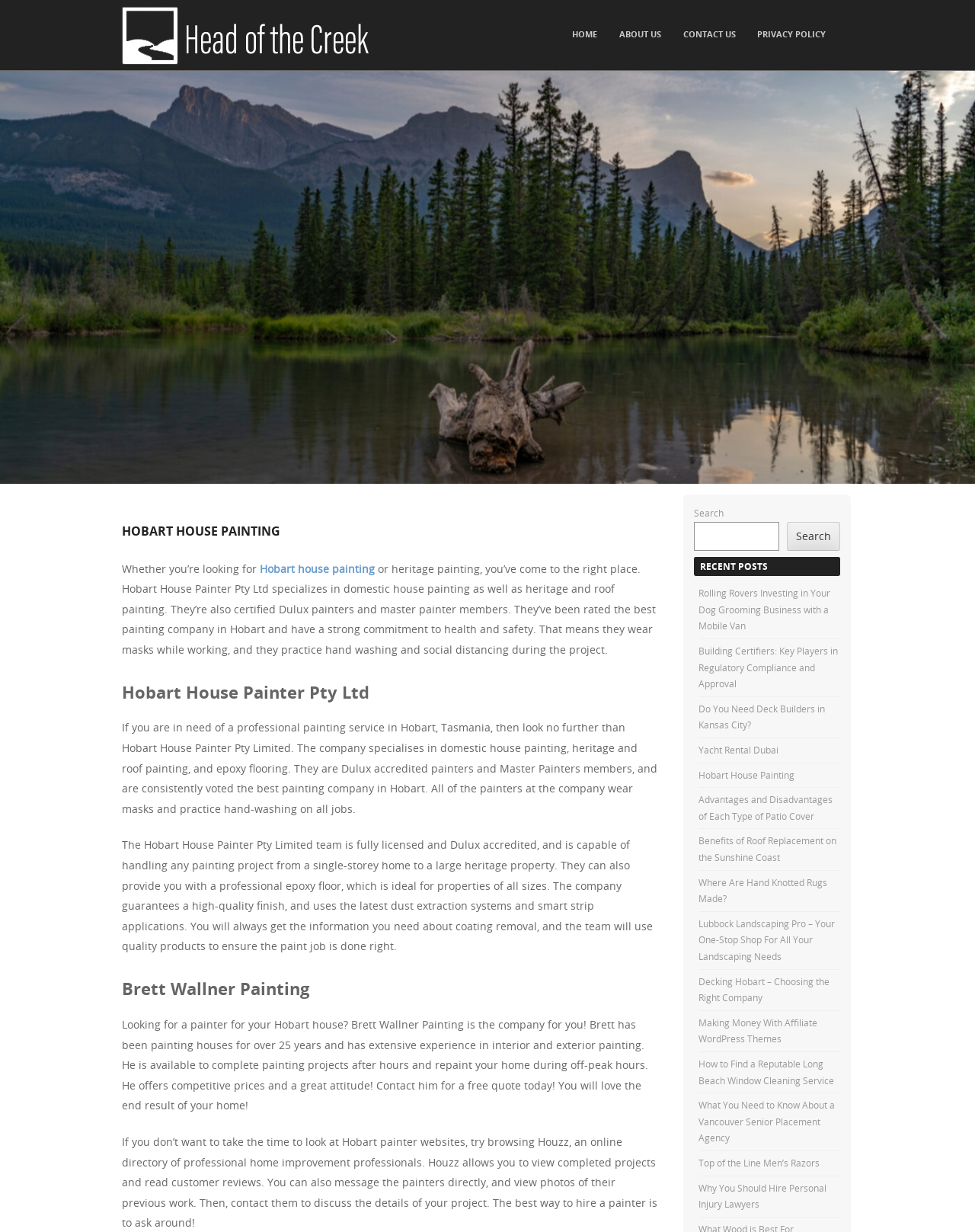Provide the bounding box coordinates for the area that should be clicked to complete the instruction: "Contact the 'Hobart House Painter Pty Ltd'".

[0.125, 0.455, 0.384, 0.467]